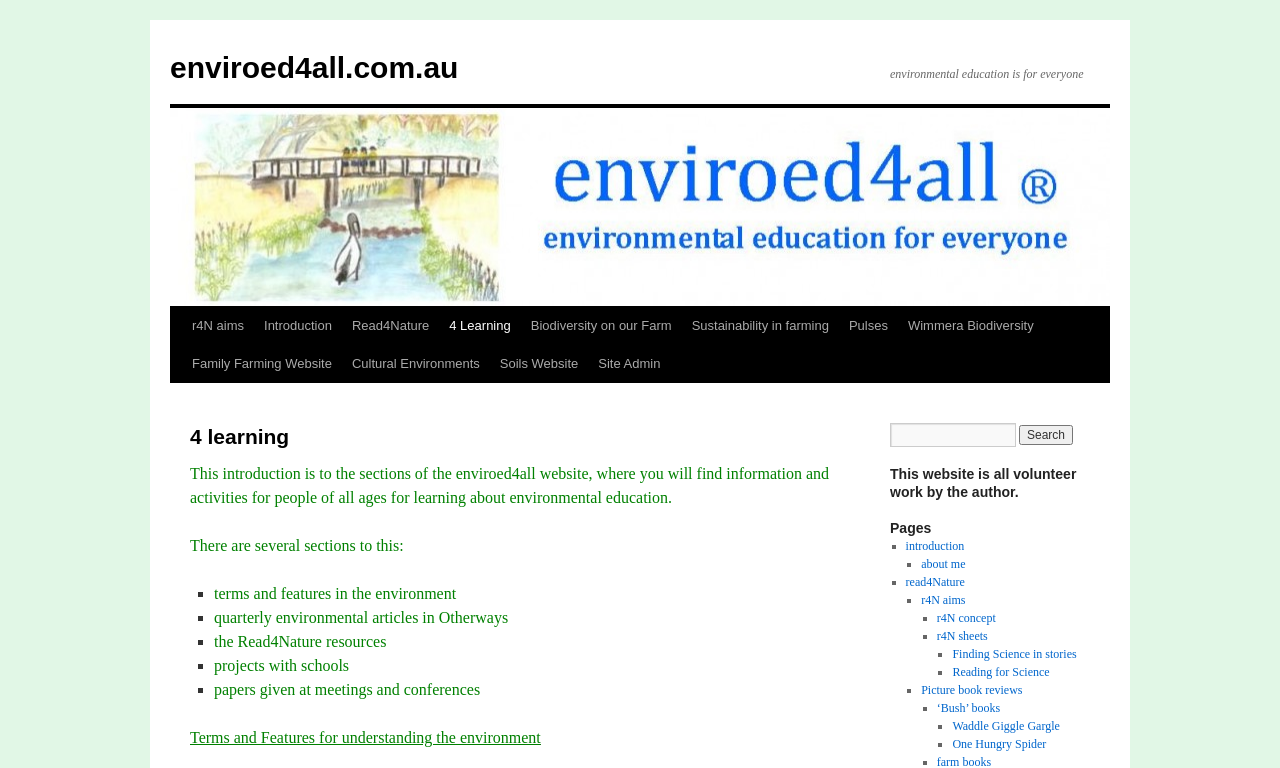What is the main topic of this website?
Answer with a single word or short phrase according to what you see in the image.

Environmental education